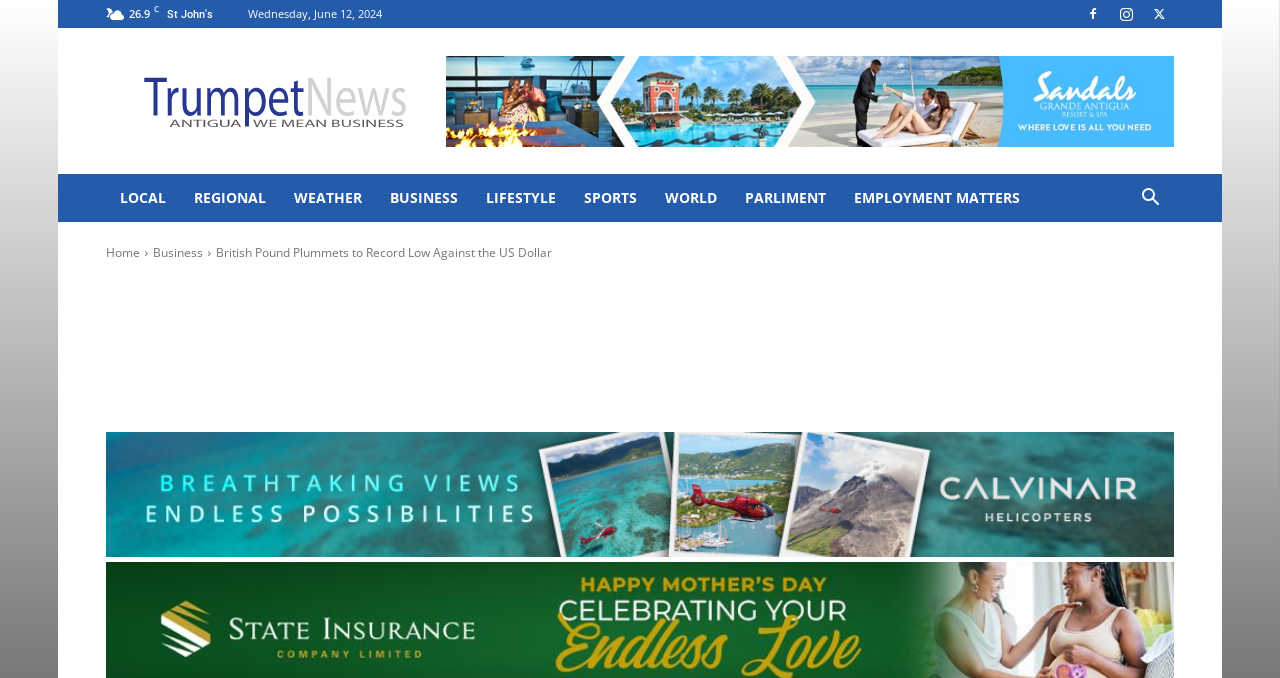Provide the bounding box coordinates of the HTML element described by the text: "REGIONAL". The coordinates should be in the format [left, top, right, bottom] with values between 0 and 1.

[0.141, 0.257, 0.219, 0.327]